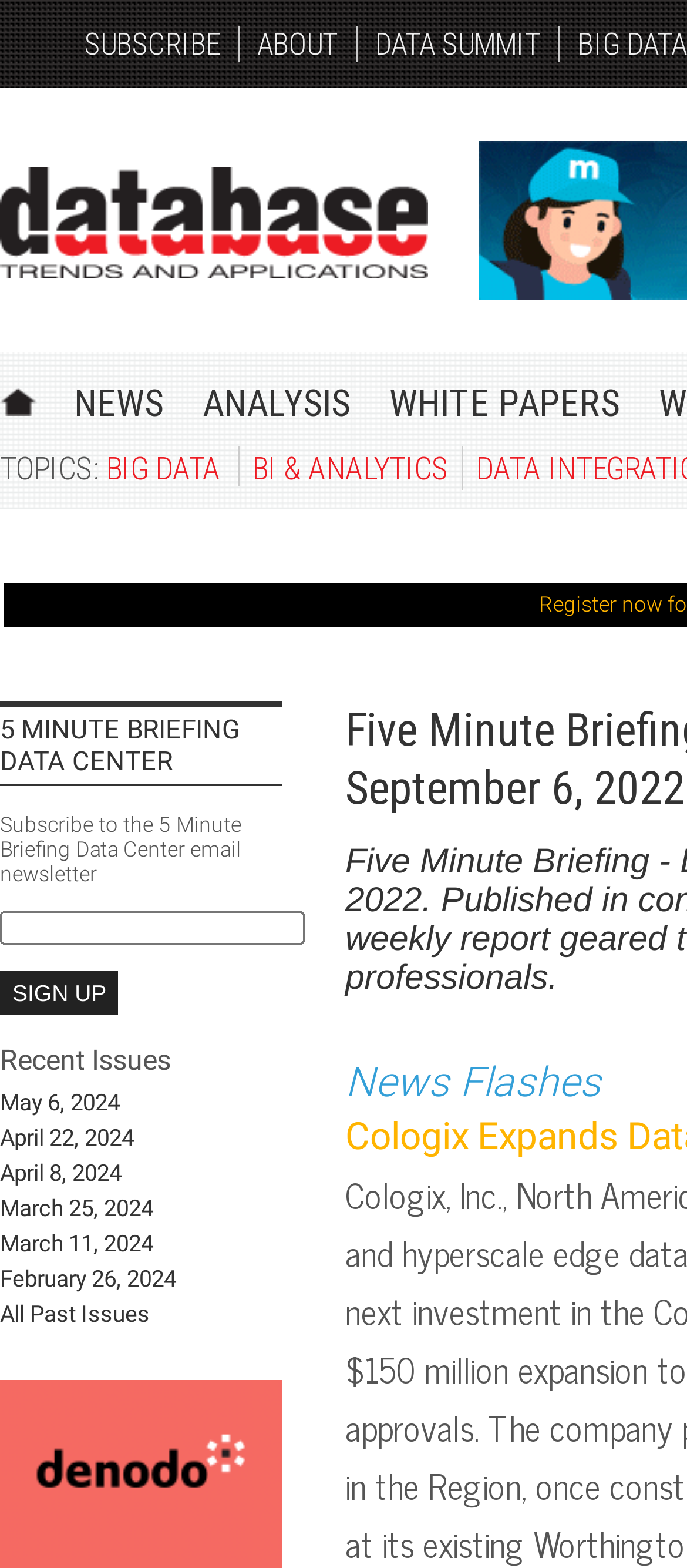How many recent issues are listed?
Using the visual information, respond with a single word or phrase.

7